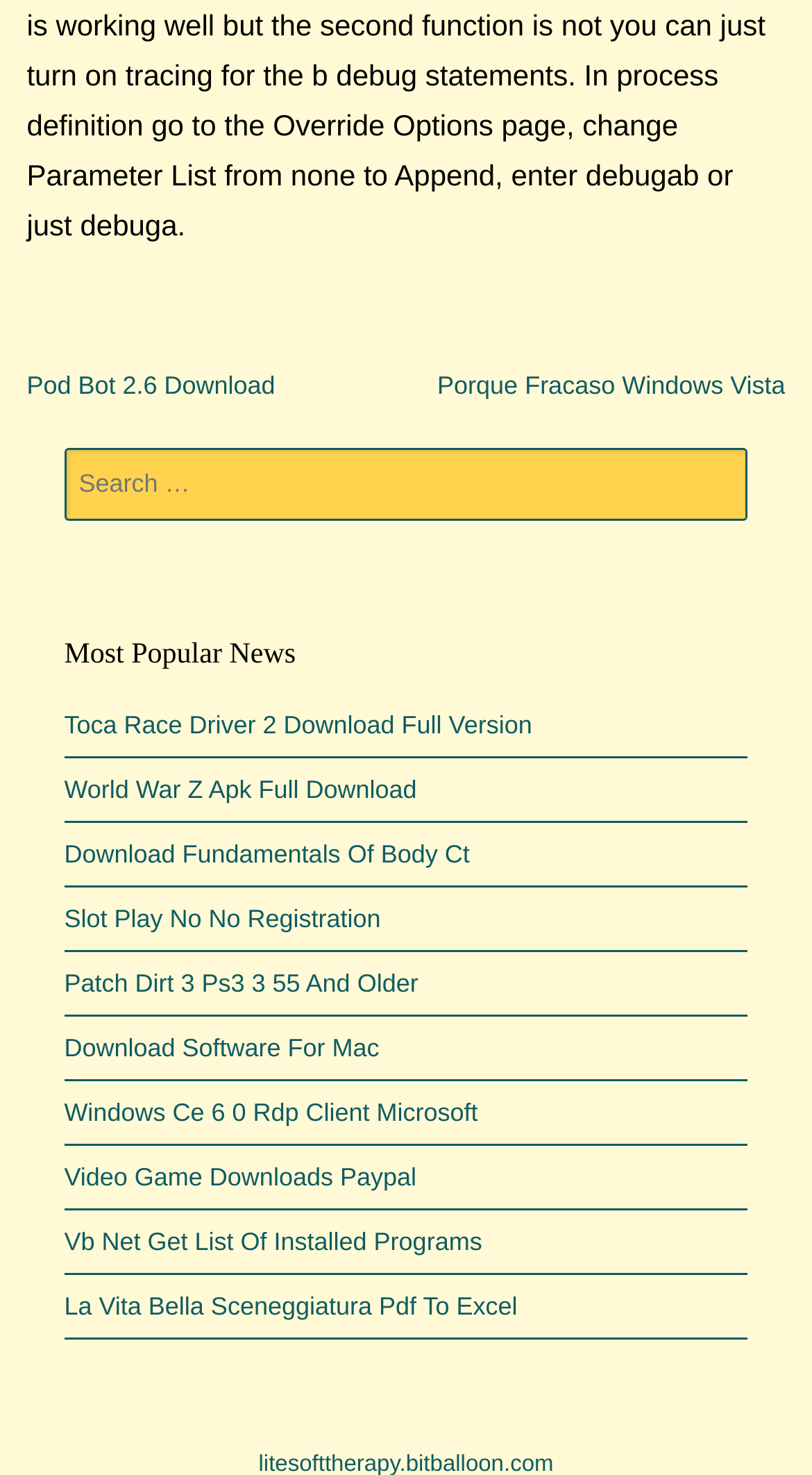What is the purpose of the textbox?
Look at the image and respond with a single word or a short phrase.

Search